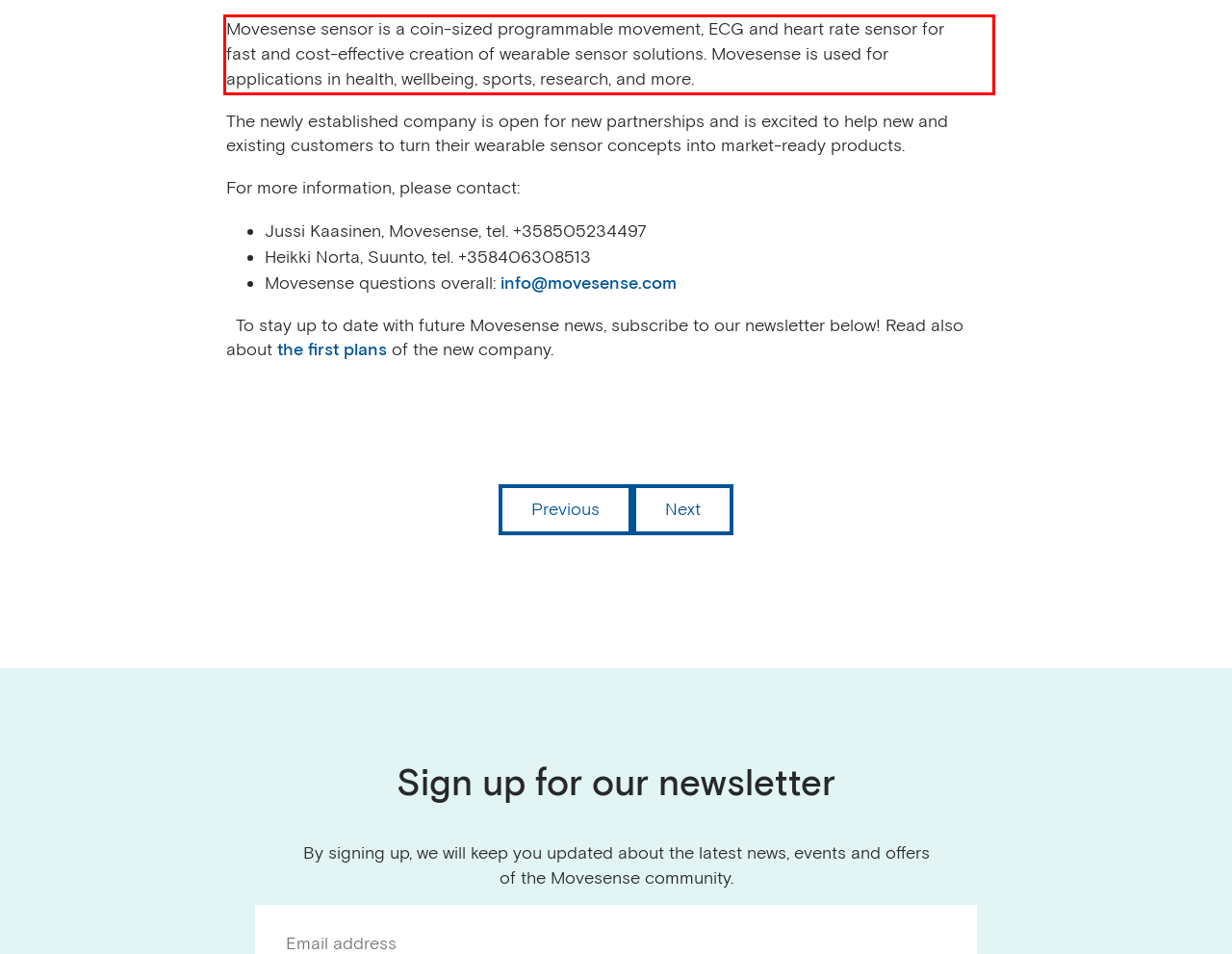Using the webpage screenshot, recognize and capture the text within the red bounding box.

Movesense sensor is a coin-sized programmable movement, ECG and heart rate sensor for fast and cost-effective creation of wearable sensor solutions. Movesense is used for applications in health, wellbeing, sports, research, and more.